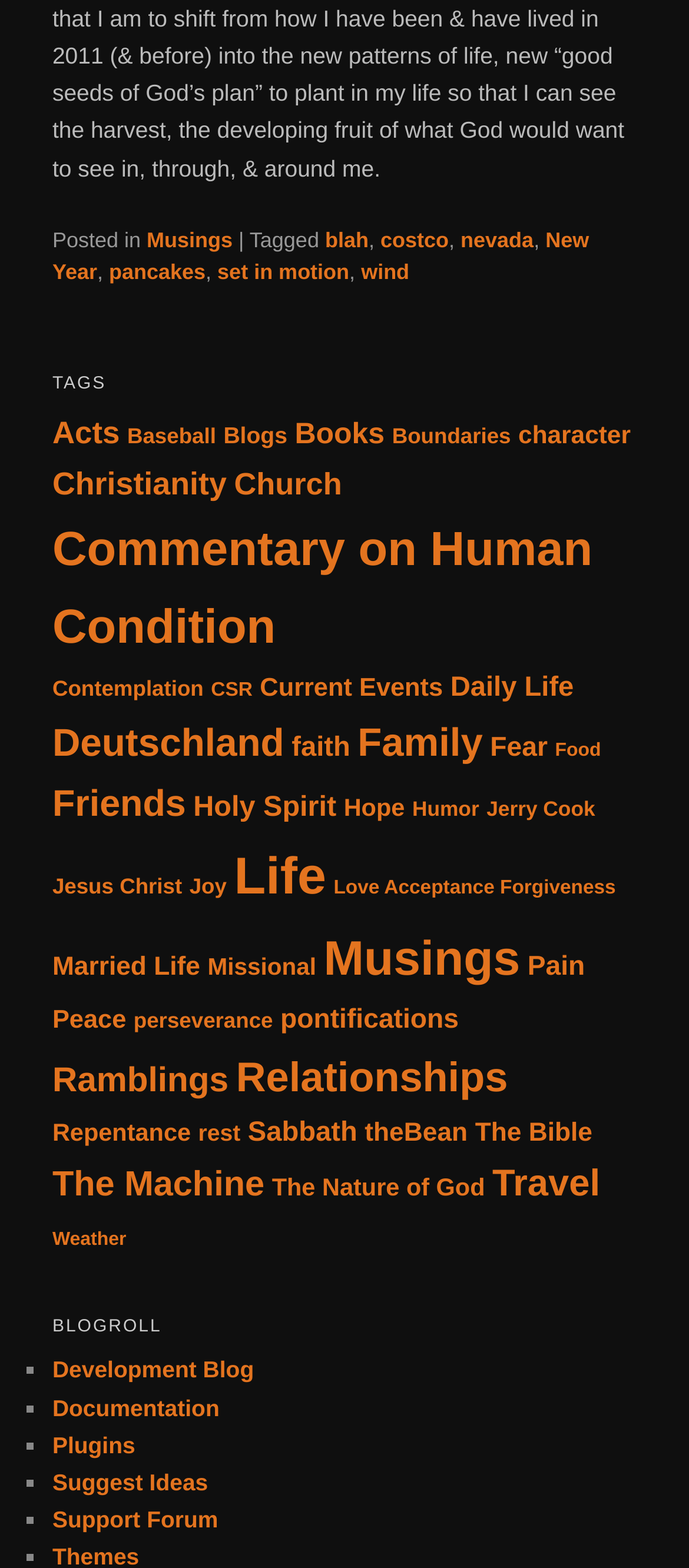Please give a succinct answer to the question in one word or phrase:
How many links are in the 'TAGS' section?

32 links